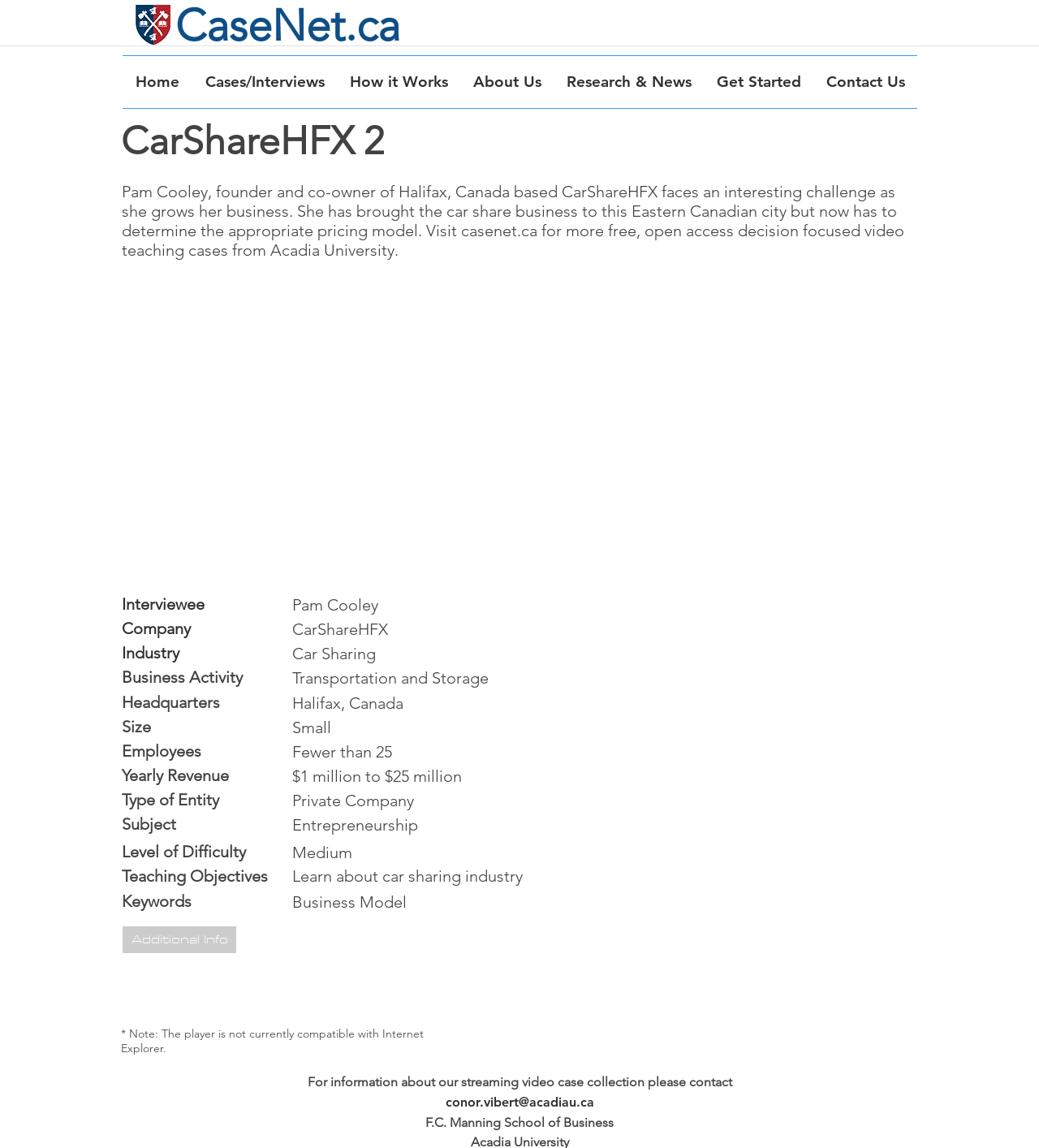Please determine the bounding box coordinates of the clickable area required to carry out the following instruction: "Go to Home". The coordinates must be four float numbers between 0 and 1, represented as [left, top, right, bottom].

[0.118, 0.049, 0.185, 0.094]